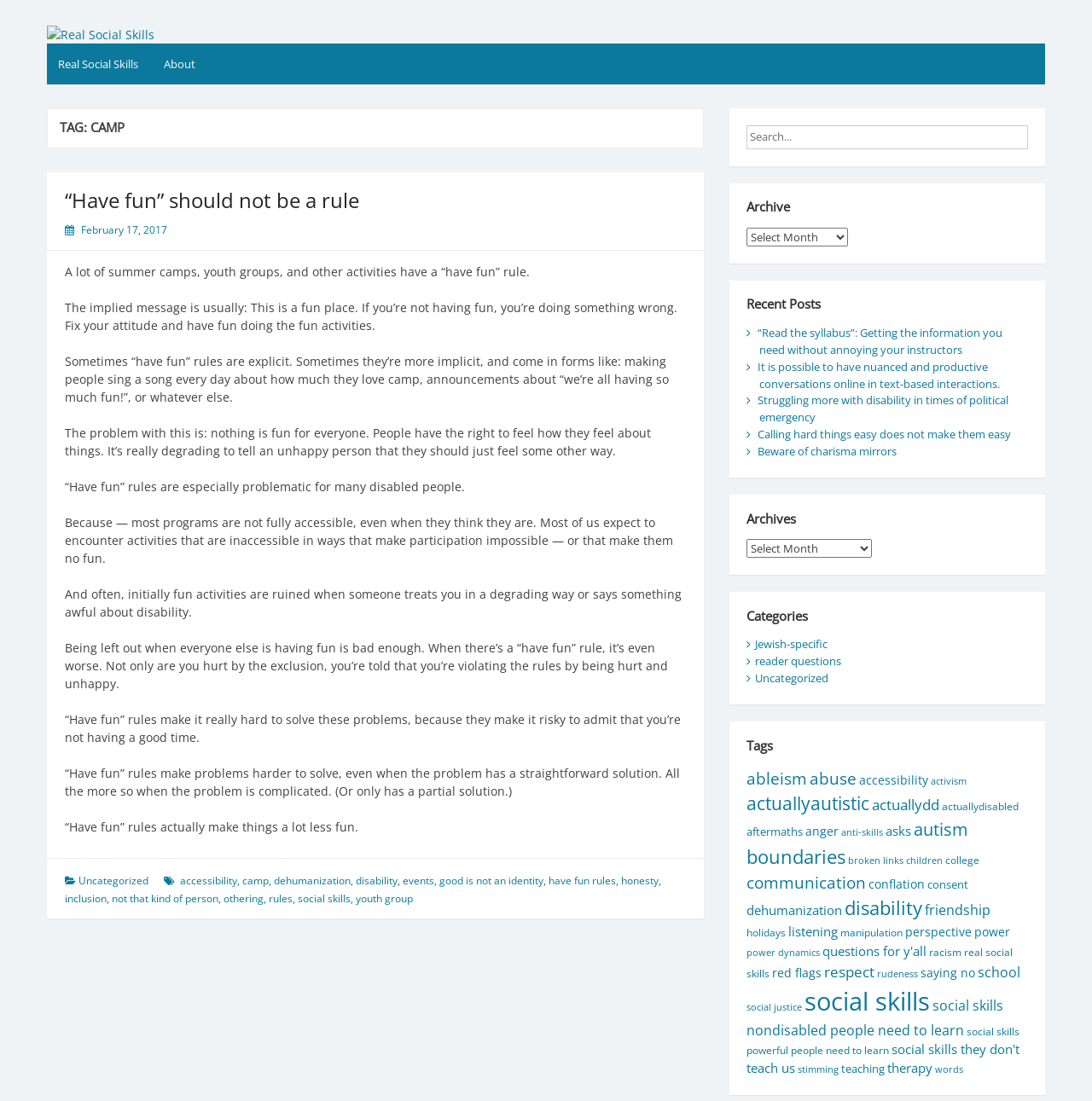Locate the bounding box coordinates of the element you need to click to accomplish the task described by this instruction: "Select an archive from the dropdown".

[0.684, 0.207, 0.777, 0.224]